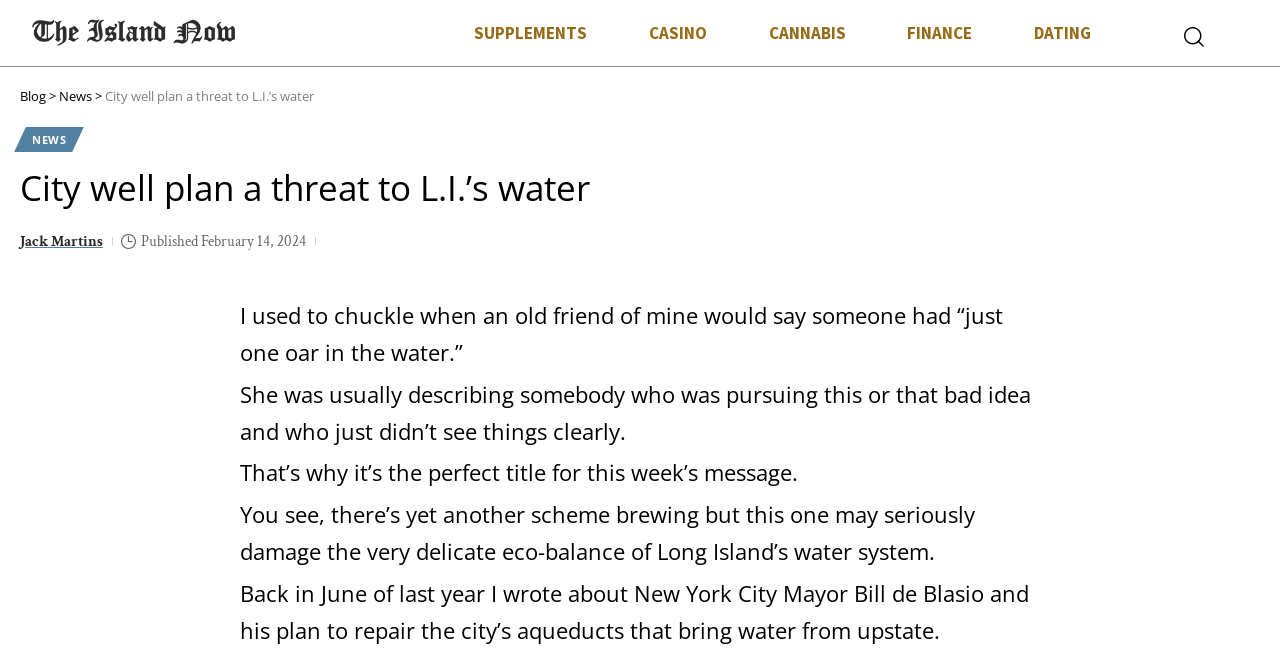Determine the bounding box coordinates in the format (top-left x, top-left y, bottom-right x, bottom-right y). Ensure all values are floating point numbers between 0 and 1. Identify the bounding box of the UI element described by: CANNABIS

[0.576, 0.015, 0.685, 0.085]